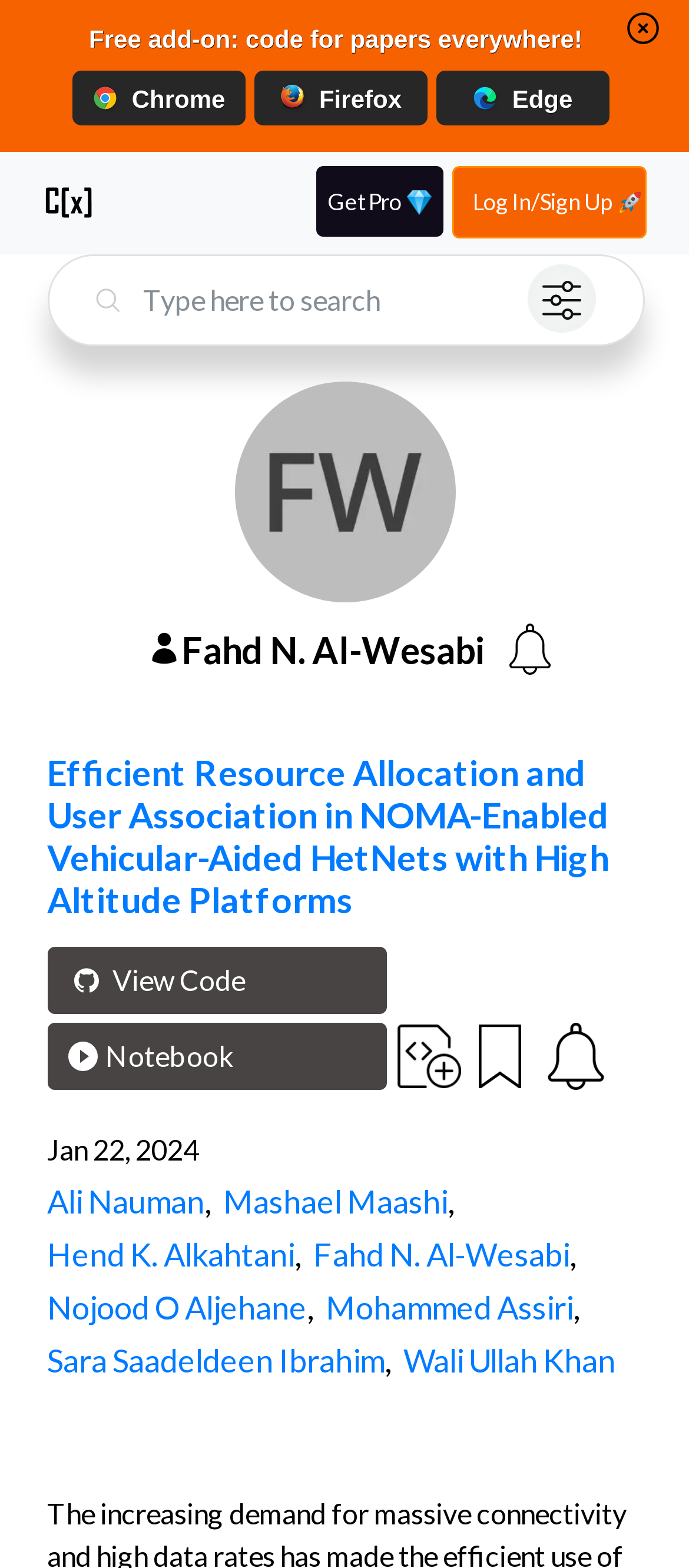What is the date of the research paper?
Answer the question based on the image using a single word or a brief phrase.

Jan 22, 2024